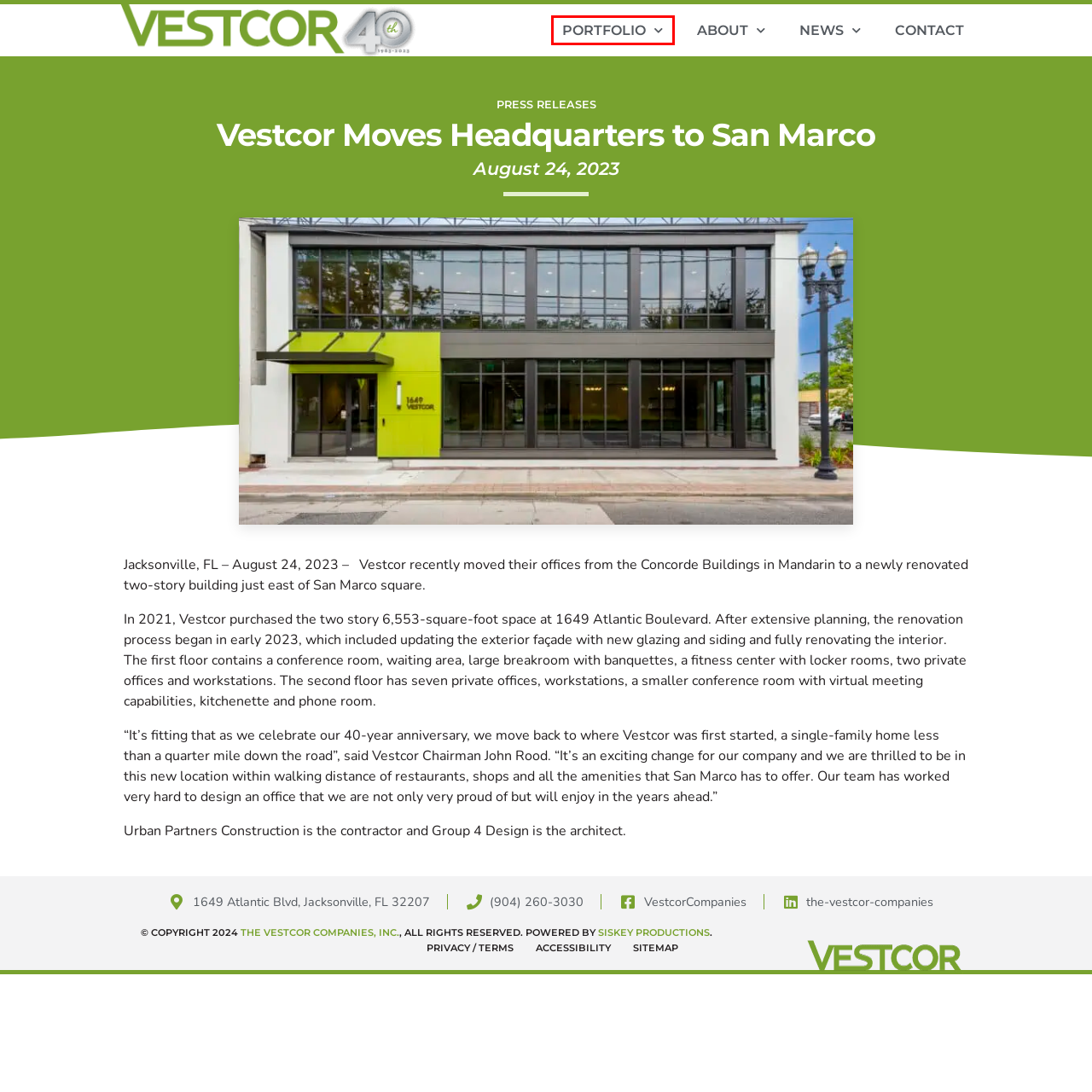Look at the screenshot of a webpage, where a red bounding box highlights an element. Select the best description that matches the new webpage after clicking the highlighted element. Here are the candidates:
A. Press Releases » Vestcor
B. Accessibility » Vestcor
C. About The Vestcor Companies
D. Sitemap » Vestcor
E. Portfolio » Vestcor
F. The Vestcor Companies » Excellence in Multifamily Housing
G. Website Terms of Use & Privacy Policy » Vestcor
H. Contact » Vestcor

E